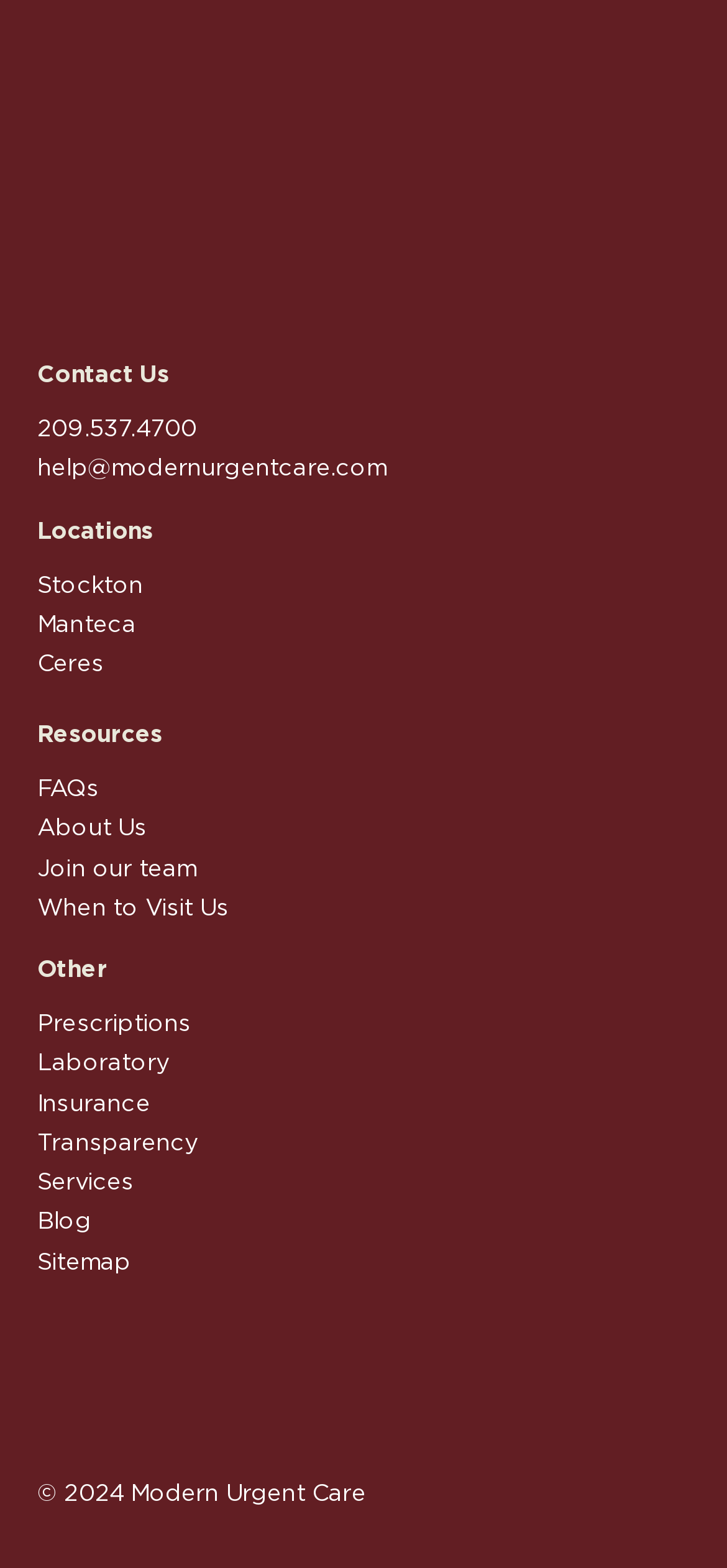Determine the bounding box coordinates in the format (top-left x, top-left y, bottom-right x, bottom-right y). Ensure all values are floating point numbers between 0 and 1. Identify the bounding box of the UI element described by: About Us

[0.051, 0.52, 0.202, 0.535]